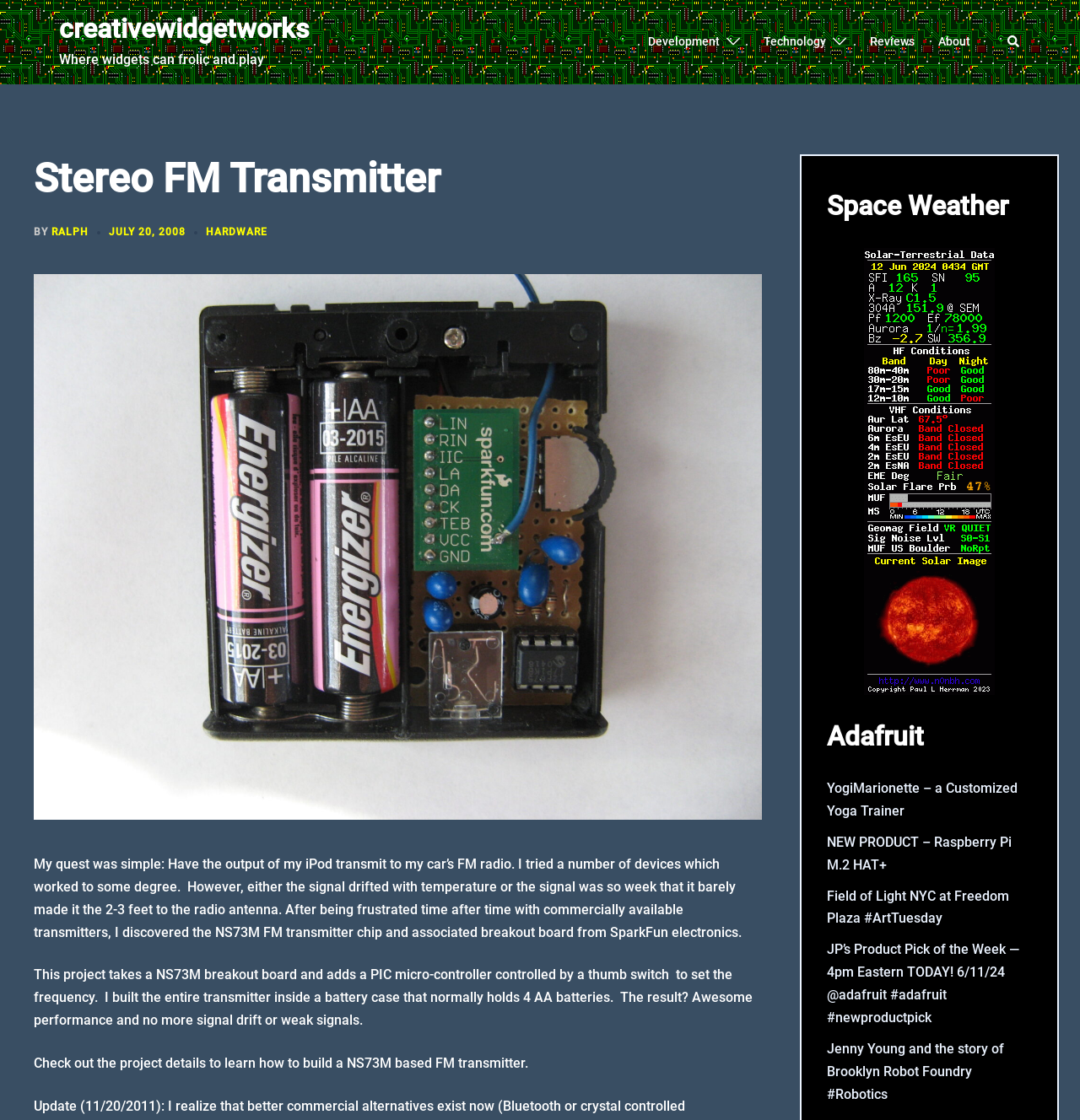From the element description: "July 20, 2008", extract the bounding box coordinates of the UI element. The coordinates should be expressed as four float numbers between 0 and 1, in the order [left, top, right, bottom].

[0.101, 0.202, 0.172, 0.212]